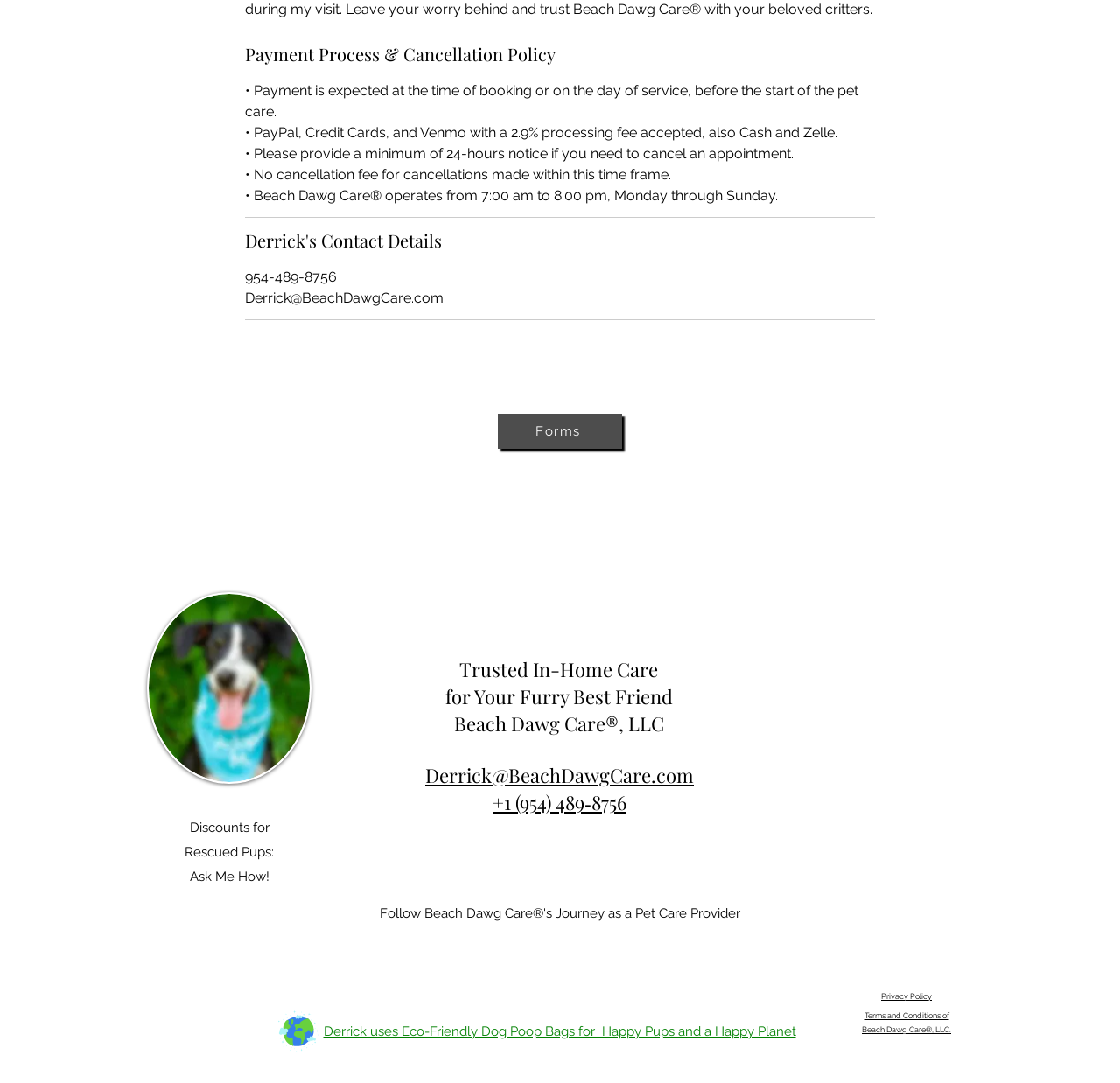Please identify the bounding box coordinates of the area that needs to be clicked to fulfill the following instruction: "Read the Privacy Policy."

[0.787, 0.916, 0.832, 0.924]